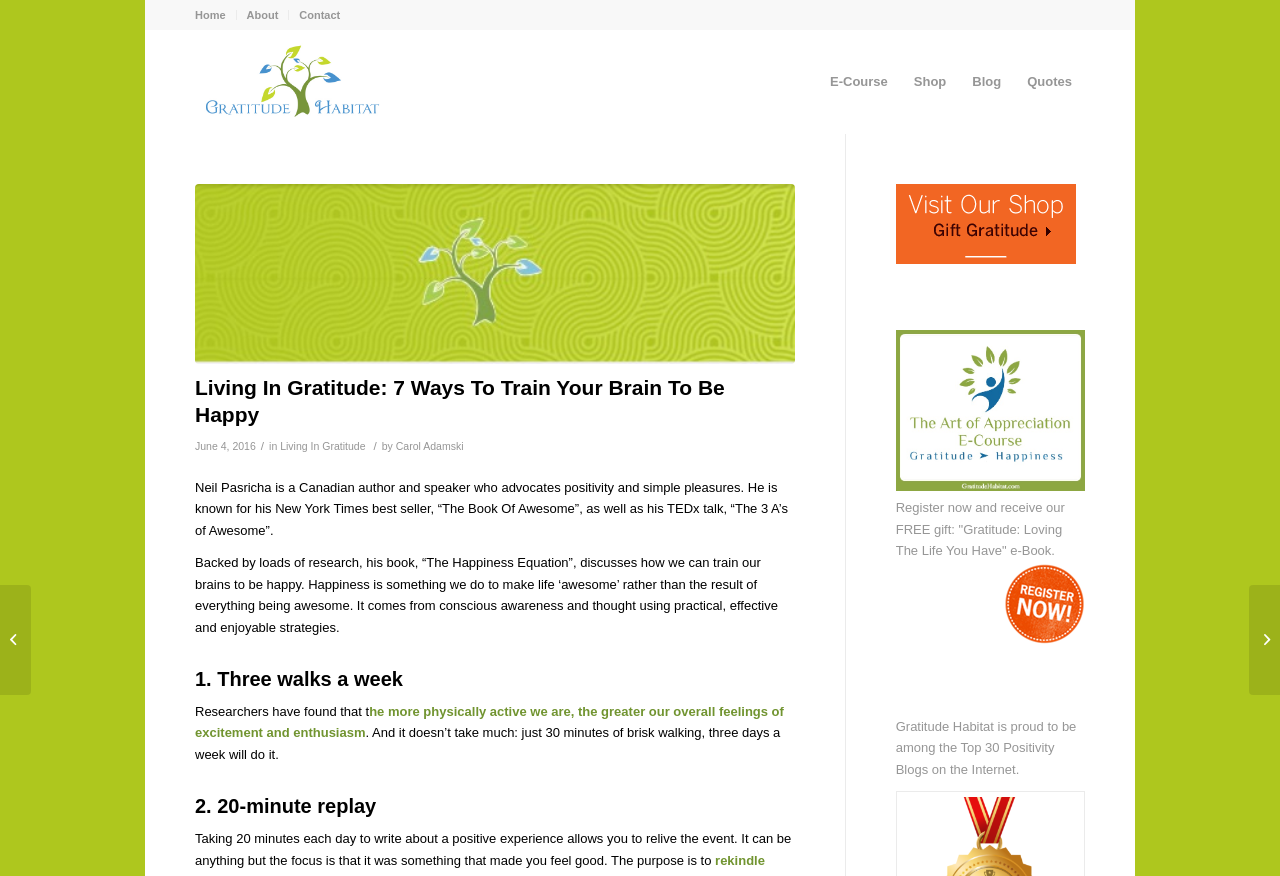Identify the bounding box coordinates for the region to click in order to carry out this instruction: "Register now and receive the FREE gift". Provide the coordinates using four float numbers between 0 and 1, formatted as [left, top, right, bottom].

[0.7, 0.571, 0.832, 0.637]